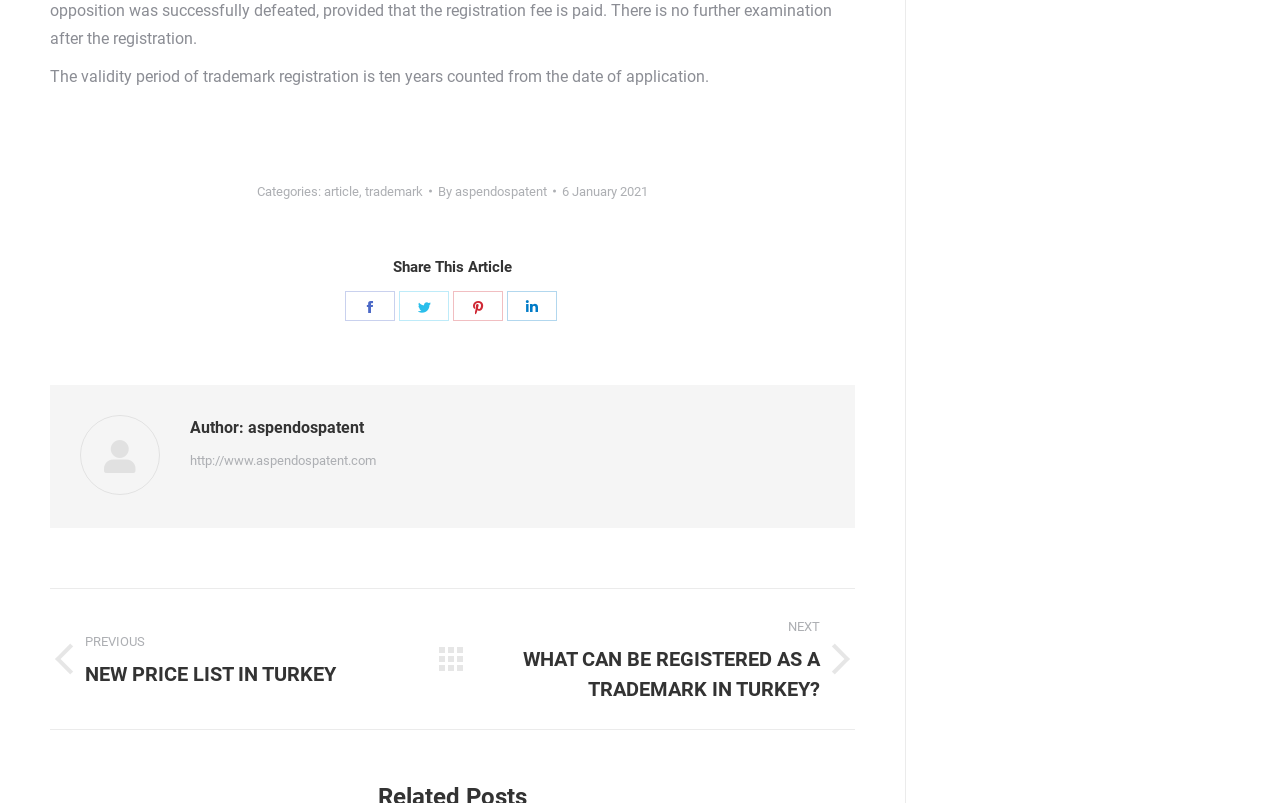Given the element description "Pin itShare on Pinterest" in the screenshot, predict the bounding box coordinates of that UI element.

[0.354, 0.362, 0.393, 0.399]